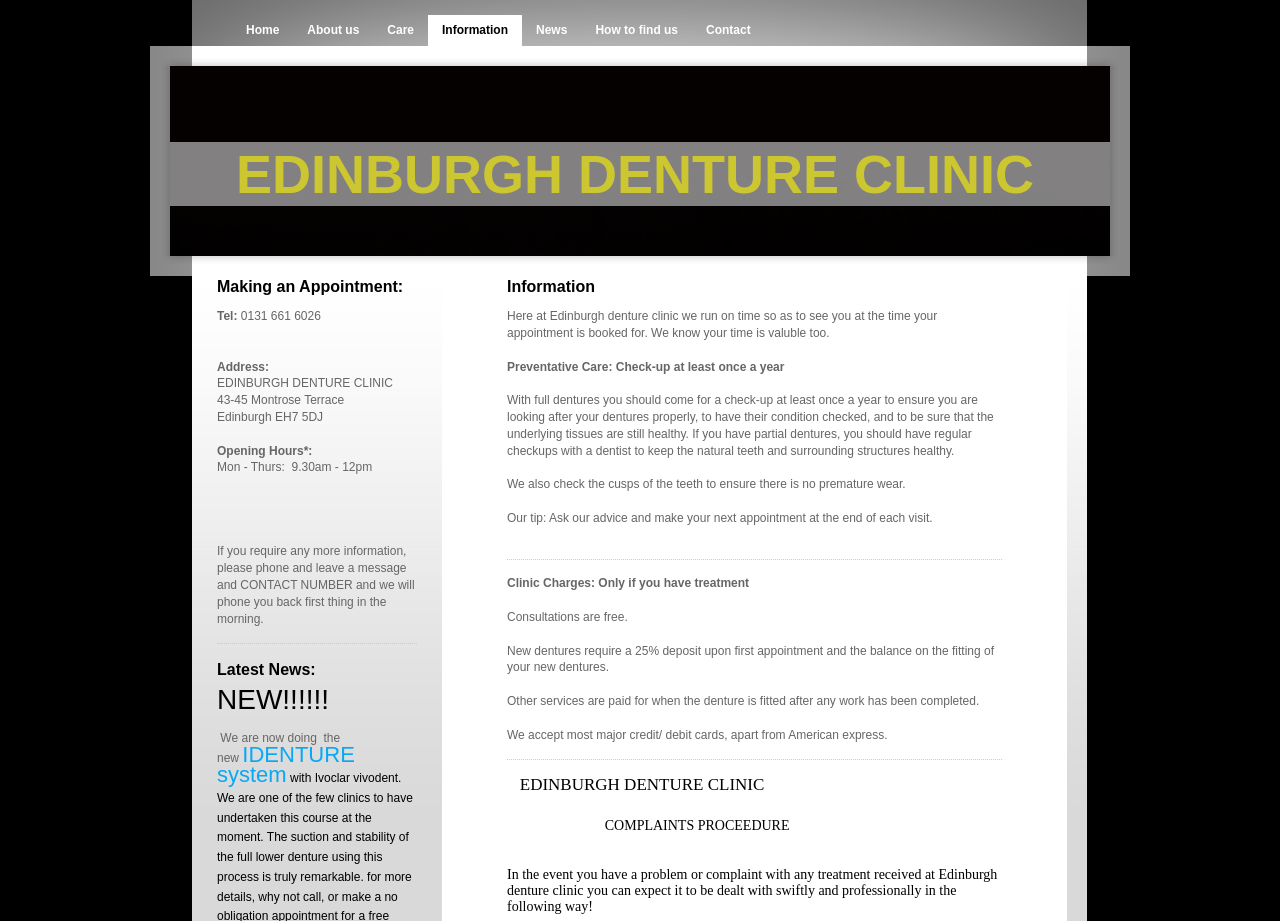What is the phone number of the clinic?
Please provide a comprehensive answer to the question based on the webpage screenshot.

I found the phone number by looking at the 'Making an Appointment' section, where it says 'Tel: 0131 661 6026'.